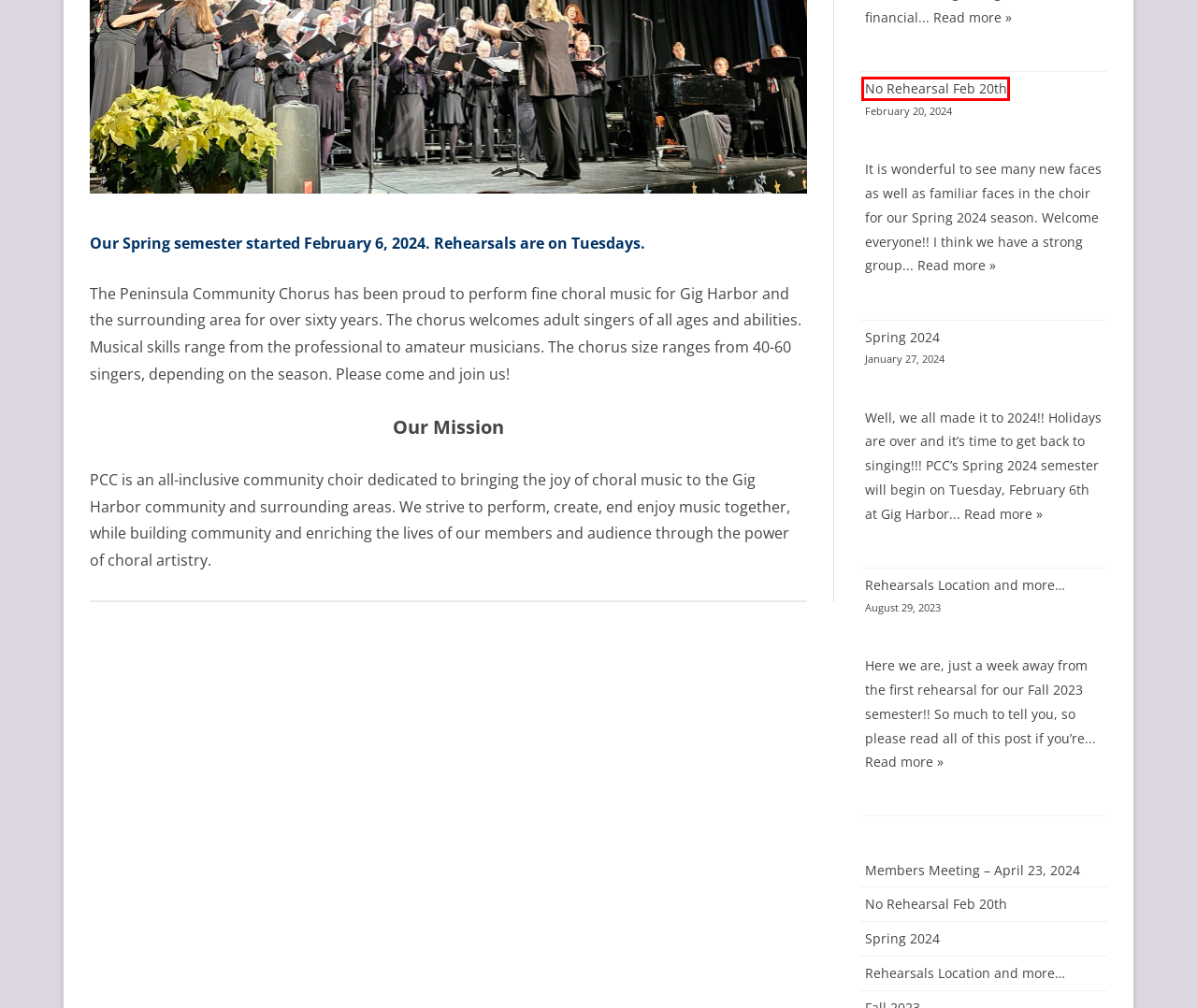You have a screenshot showing a webpage with a red bounding box around a UI element. Choose the webpage description that best matches the new page after clicking the highlighted element. Here are the options:
A. Spring 2024 – Peninsula Community Chorus
B. Fall 2022 – Peninsula Community Chorus
C. No Rehearsal Feb 20th – Peninsula Community Chorus
D. Blog Tool, Publishing Platform, and CMS – WordPress.org
E. Rehearsals Location and more… – Peninsula Community Chorus
F. Join Us – Peninsula Community Chorus
G. Support Us – Peninsula Community Chorus
H. Previous Concerts – Peninsula Community Chorus

C